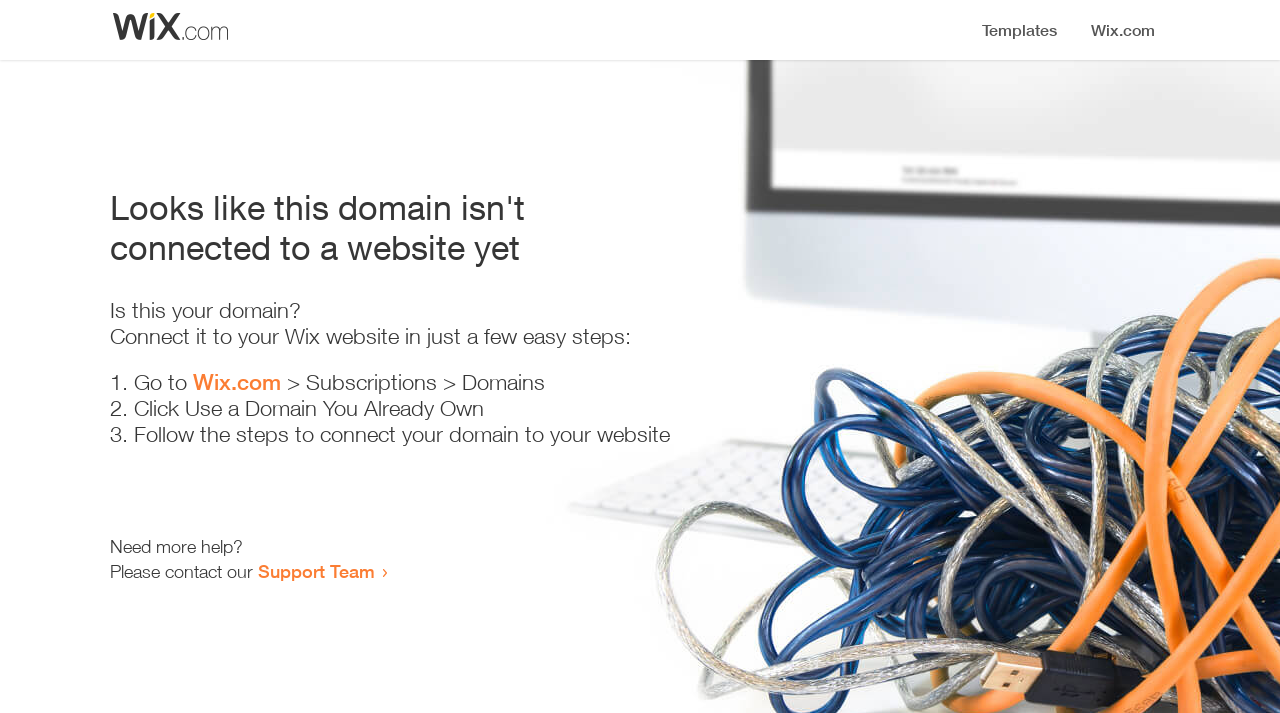What is the name of the website required for domain connection?
Refer to the image and provide a concise answer in one word or phrase.

Wix.com